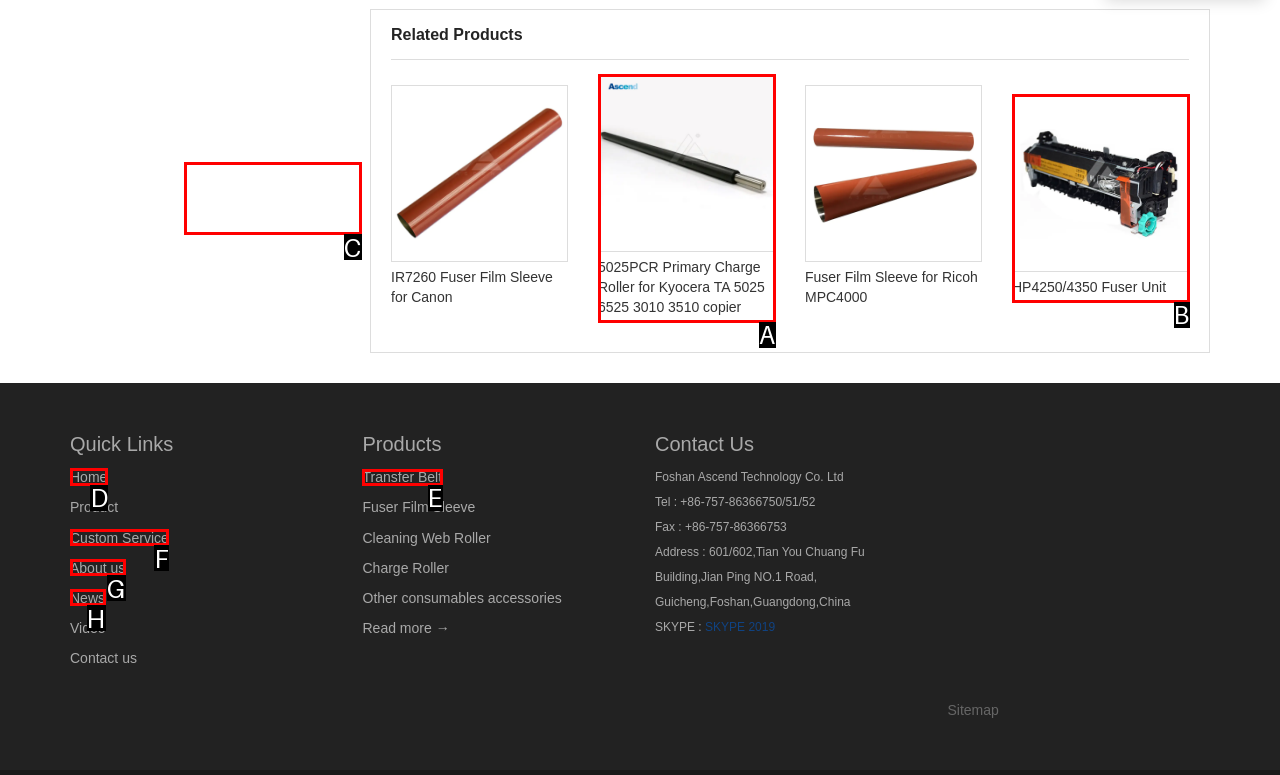For the given instruction: Go to Home page, determine which boxed UI element should be clicked. Answer with the letter of the corresponding option directly.

D